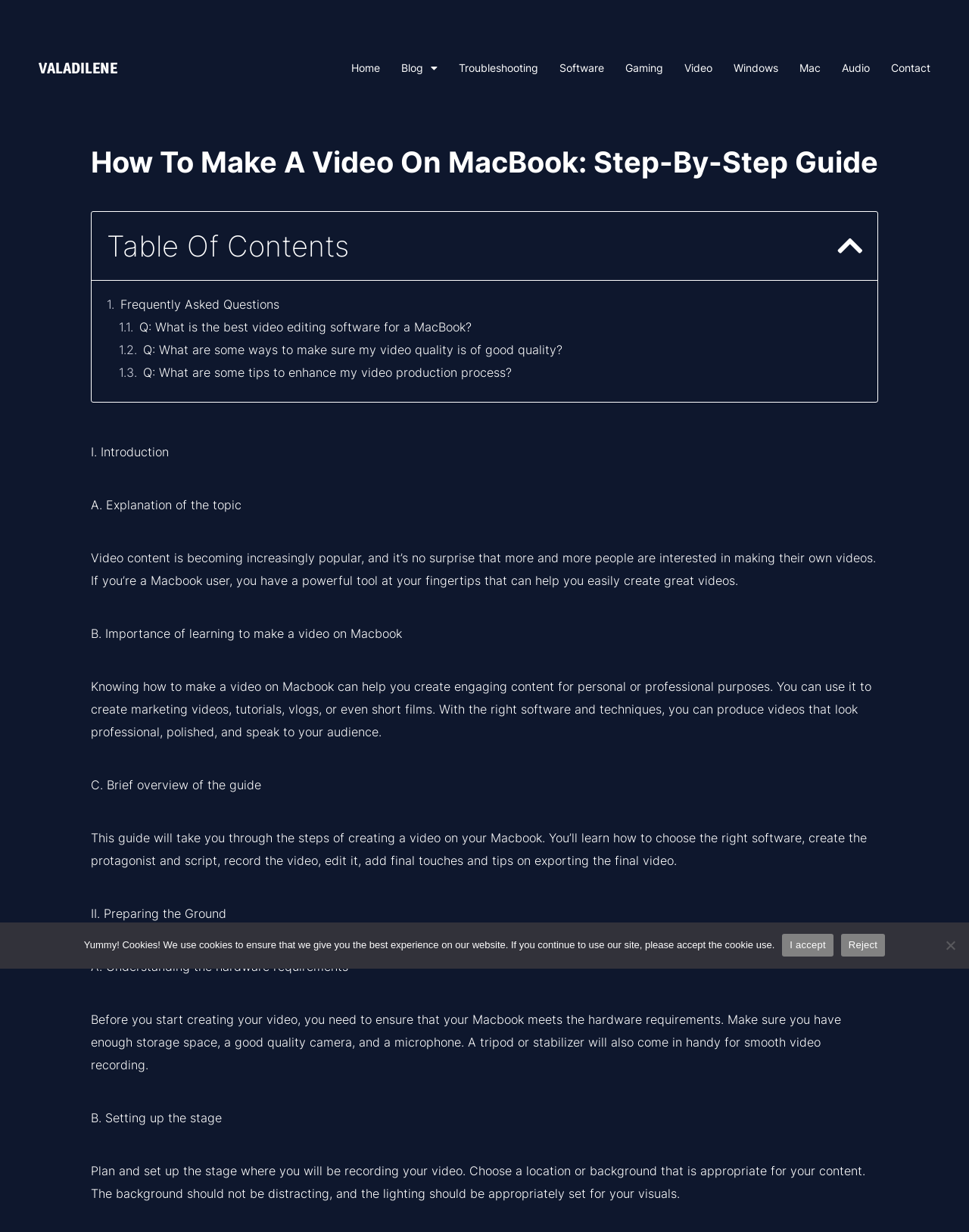Identify the coordinates of the bounding box for the element that must be clicked to accomplish the instruction: "Click the 'Q: What is the best video editing software for a MacBook?' link".

[0.144, 0.259, 0.487, 0.272]